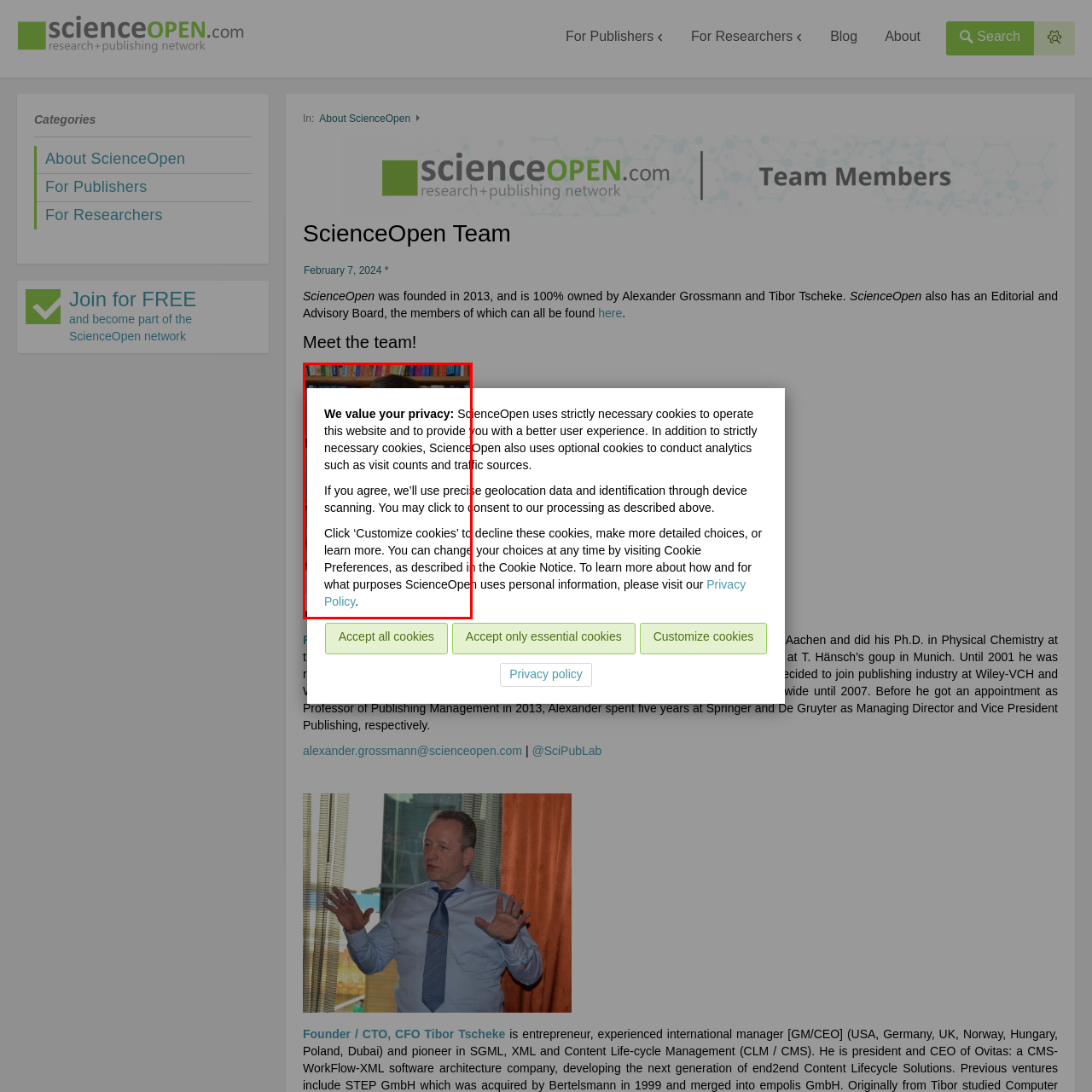Analyze the image surrounded by the red outline and answer the ensuing question with as much detail as possible based on the image:
What is the purpose of cookies on ScienceOpen?

The privacy policy states that cookies are utilized for necessary website functions and analytics, including visit counts and traffic sources. This indicates that the primary purpose of cookies on ScienceOpen is to facilitate the proper functioning of the website and to gather data for analytical purposes.